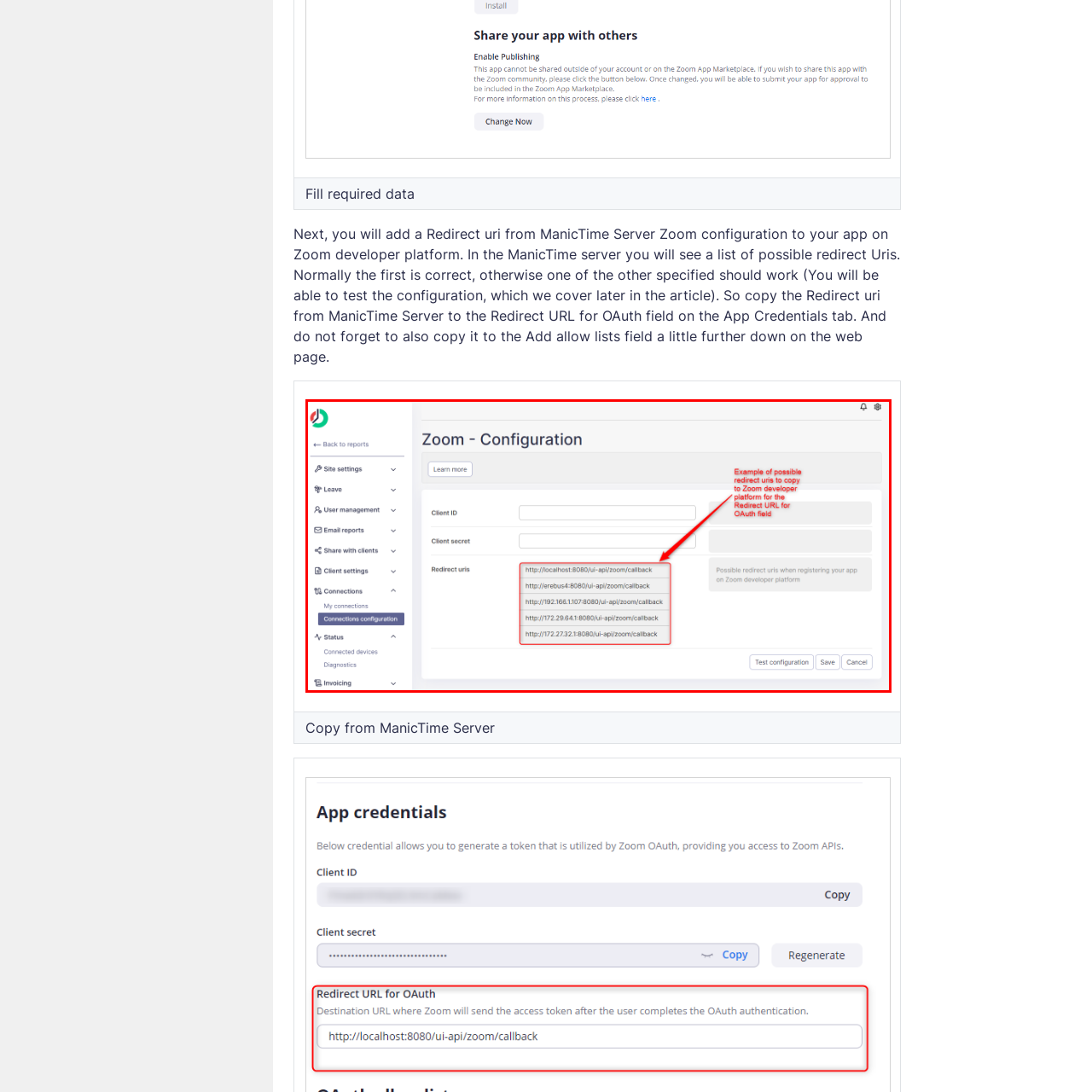Provide an extensive and detailed caption for the image section enclosed by the red boundary.

The image displays a section of the Zoom configuration interface, specifically focused on the "Connections configuration" settings. It includes fields for entering the Client ID and Client Secret, along with a highlighted area showcasing multiple example Redirect URIs. These URIs are essential for registering your application on the Zoom developer platform, detailing the address for the OAuth callback. An arrow points to this area, emphasizing where users should copy the redirect URI from their ManicTime Server configuration. Below the examples, there's a note suggesting that these are possible redirect URLs for app registration, reinforcing their importance in the setup process. Overall, the image serves as a guide for developers setting up their app integration with Zoom.